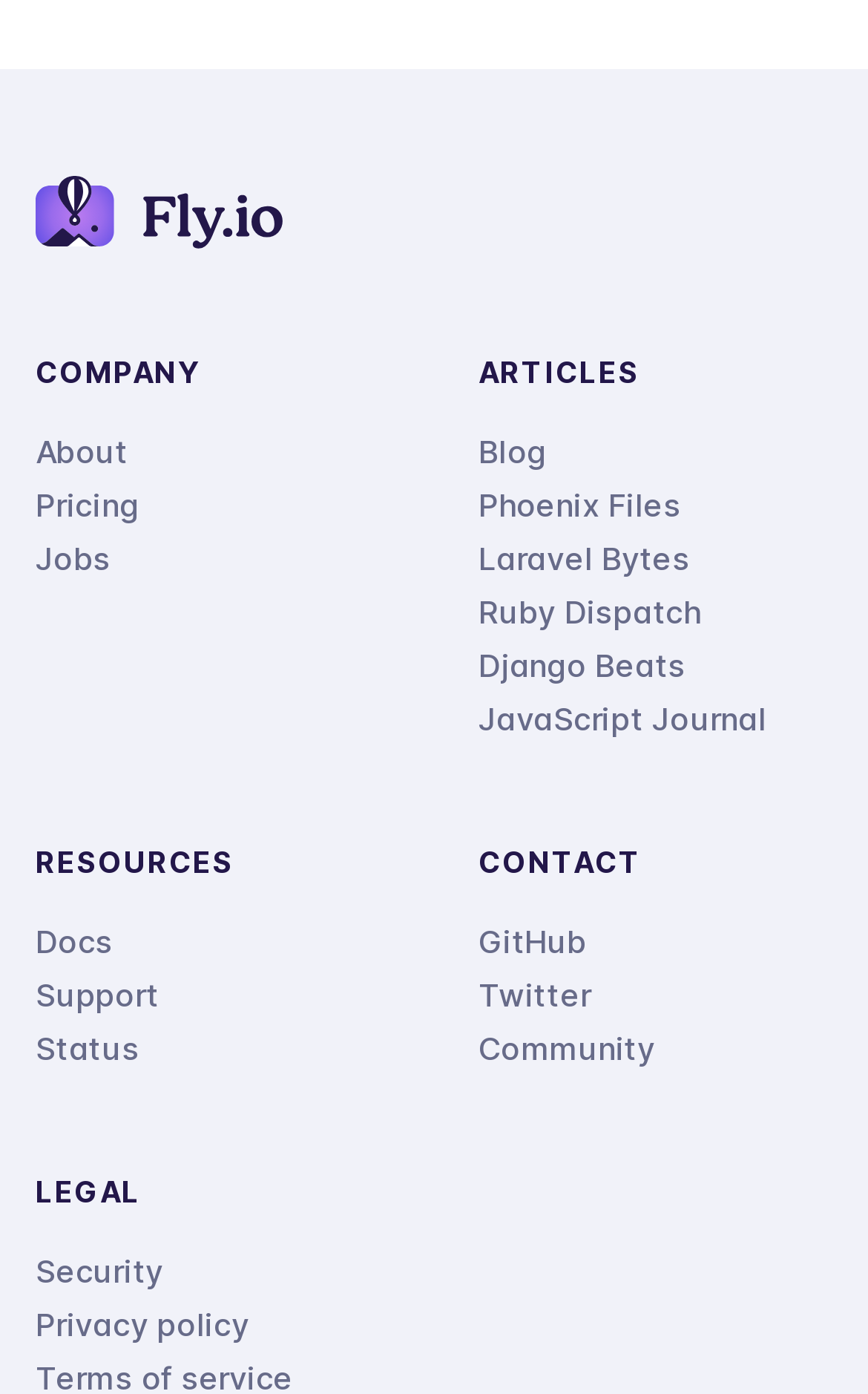What is the category of the 'Blog' link?
Look at the image and construct a detailed response to the question.

The 'Blog' link is categorized under 'ARTICLES' which is a section on the webpage, located at the top-right corner, with a bounding box of [0.551, 0.247, 0.959, 0.535].